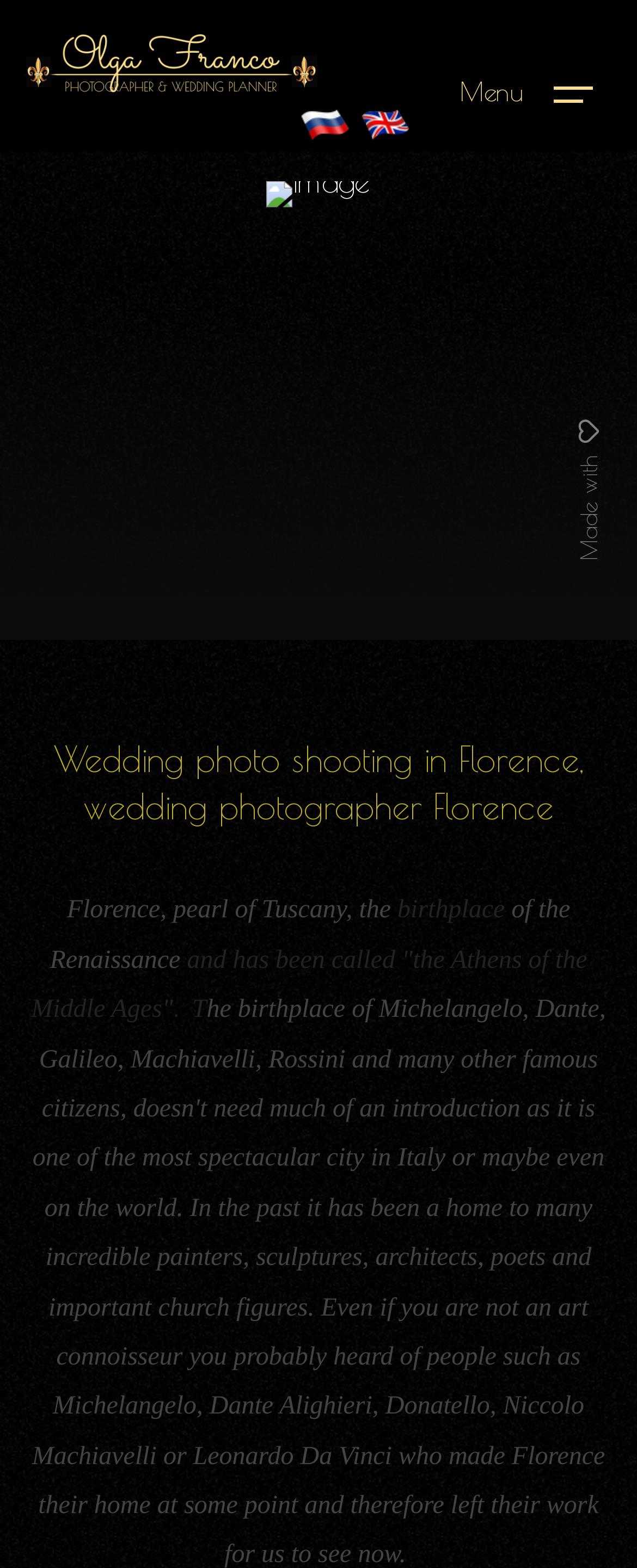Please use the details from the image to answer the following question comprehensively:
What is the language of the first link in the header?

I determined the answer by looking at the header section of the webpage, where I found three links. The first link has an image with the text 'Pусский', which is the Russian language.